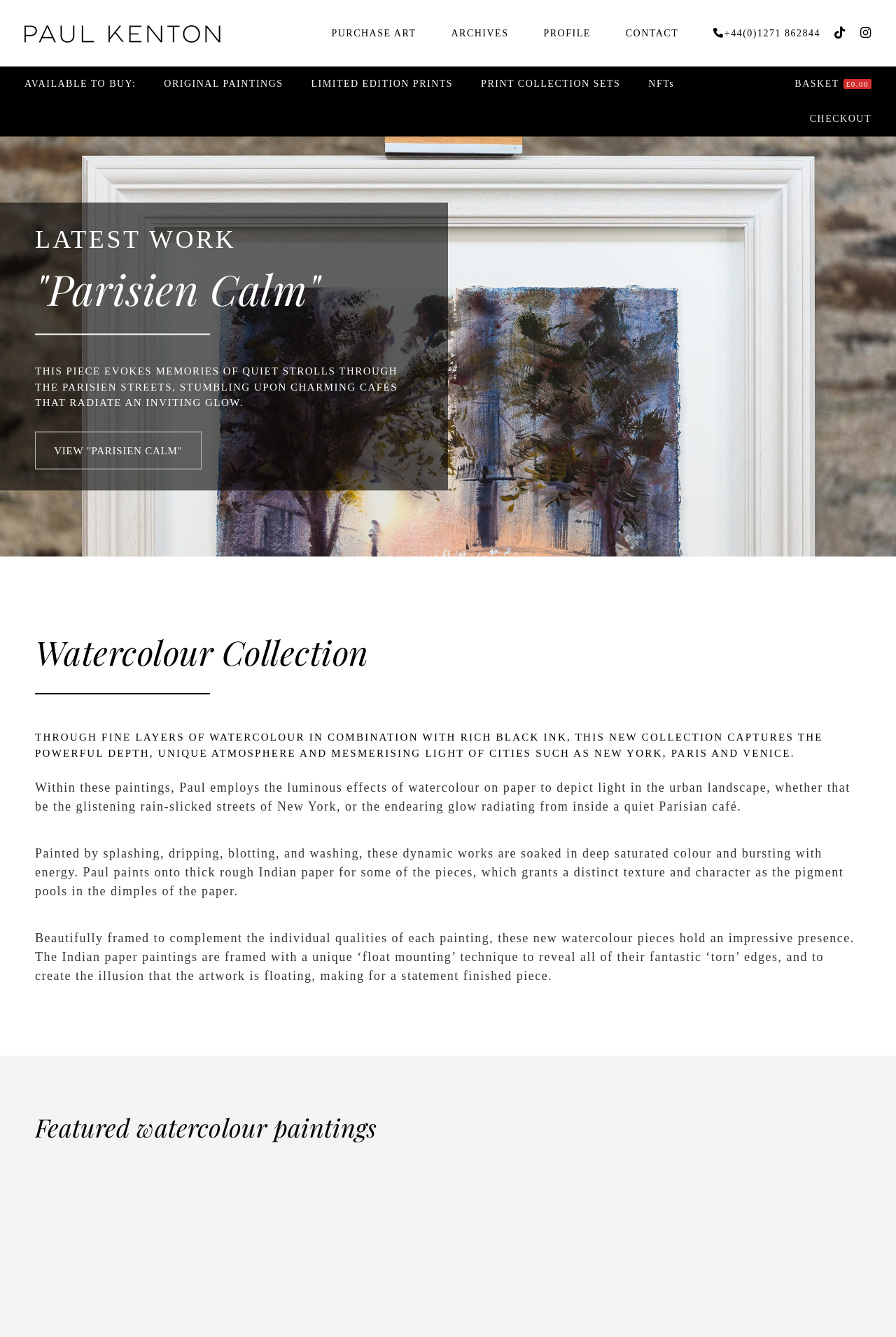Locate the bounding box coordinates of the clickable area needed to fulfill the instruction: "Check out the basket".

[0.856, 0.05, 0.973, 0.076]